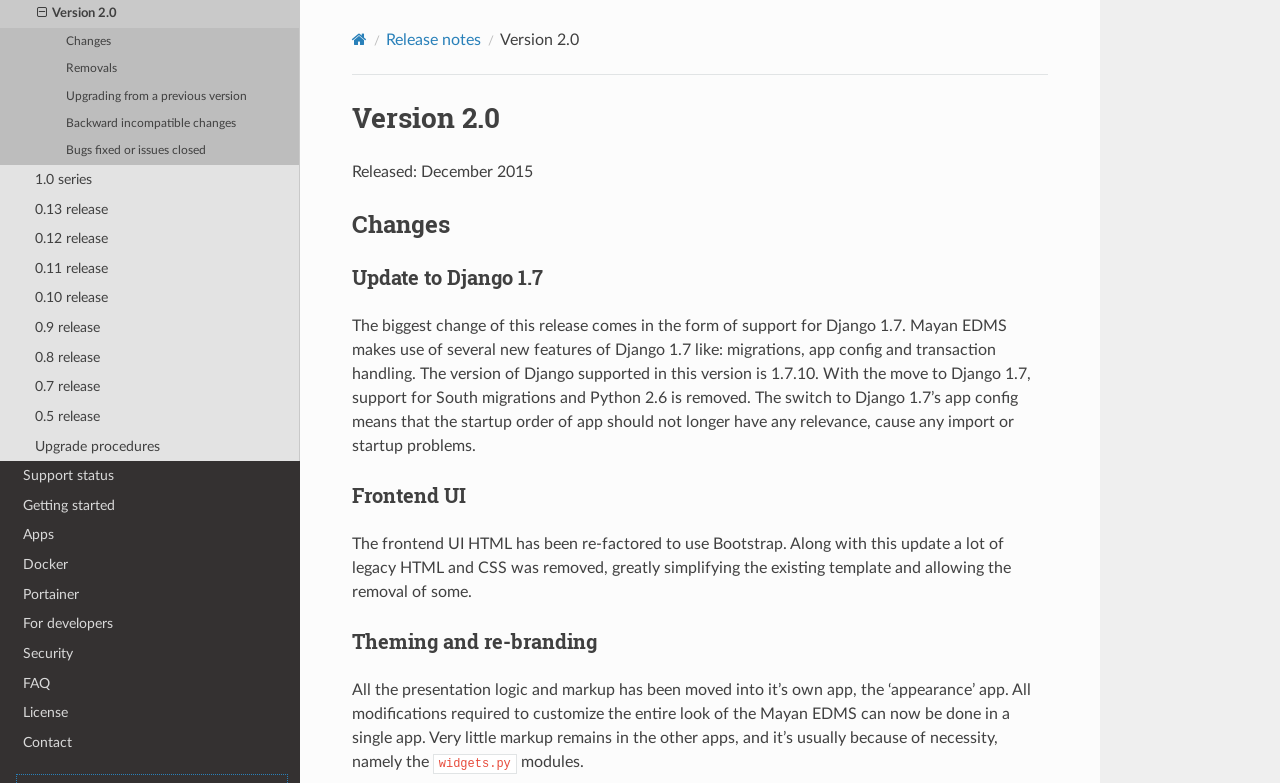What is the new UI framework used in Mayan EDMS 2.0? Analyze the screenshot and reply with just one word or a short phrase.

Bootstrap